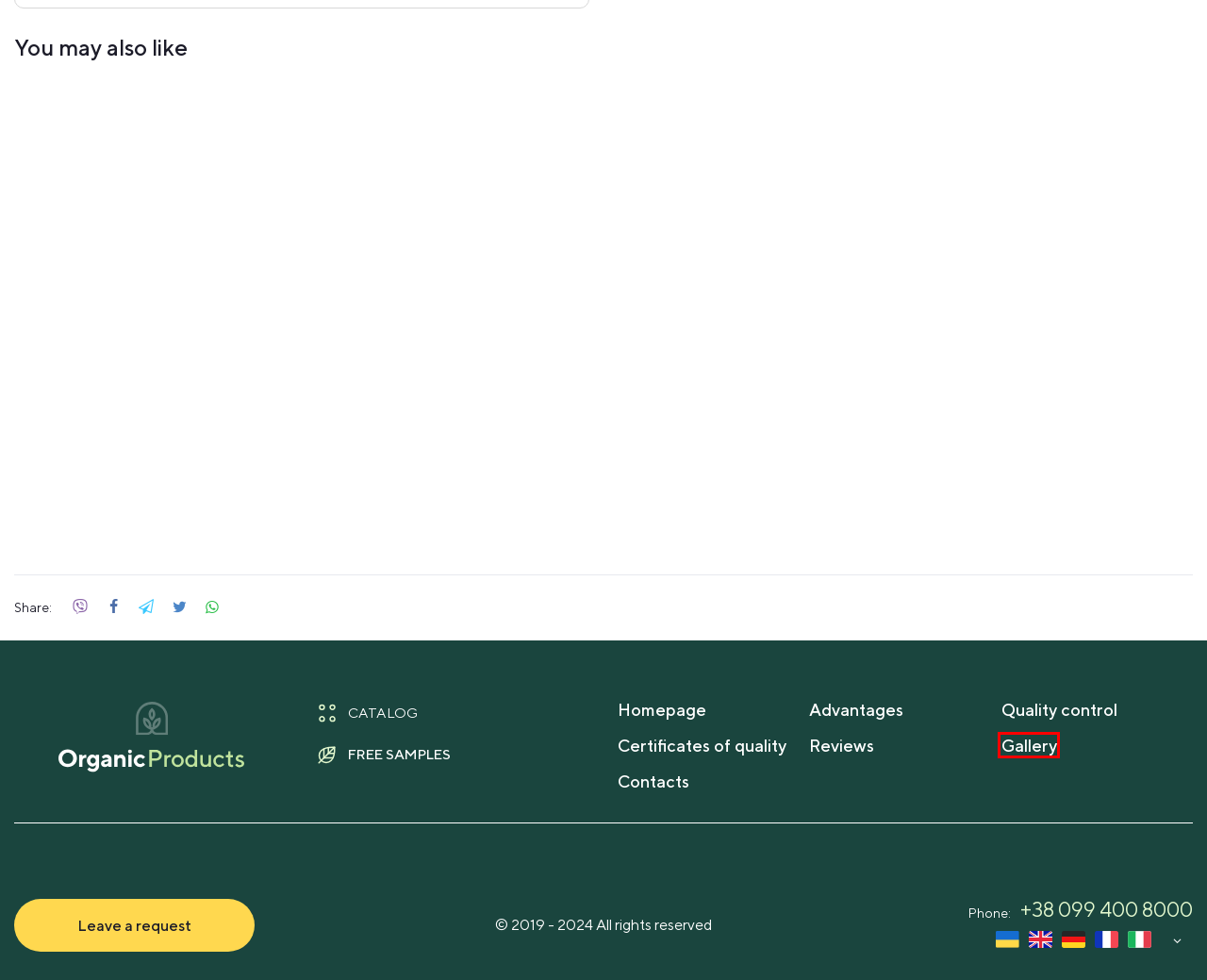A screenshot of a webpage is provided, featuring a red bounding box around a specific UI element. Identify the webpage description that most accurately reflects the new webpage after interacting with the selected element. Here are the candidates:
A. Ivan-tea buy in bulk, wholesale
B. Quality control | Organic Products
C. Advantages | Organic Products
D. Gallery | Organic Products
E. Comparison list | Organic Products
F. Mélisse acheter en gros, grossiste
G. Herbs Archives - organicproducts.com.ua
H. Reviews | Organic Products

D